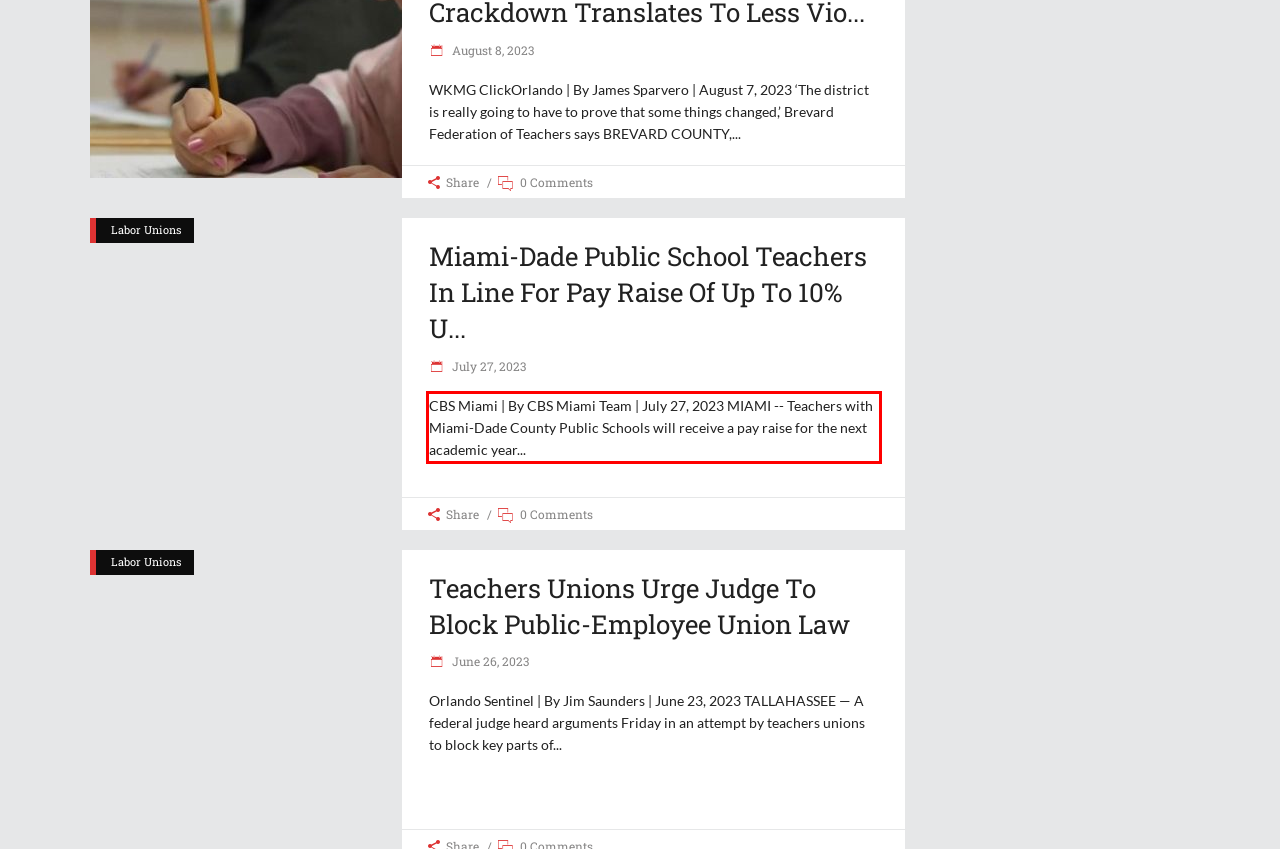Analyze the screenshot of a webpage where a red rectangle is bounding a UI element. Extract and generate the text content within this red bounding box.

CBS Miami | By CBS Miami Team | July 27, 2023 MIAMI -- Teachers with Miami-Dade County Public Schools will receive a pay raise for the next academic year